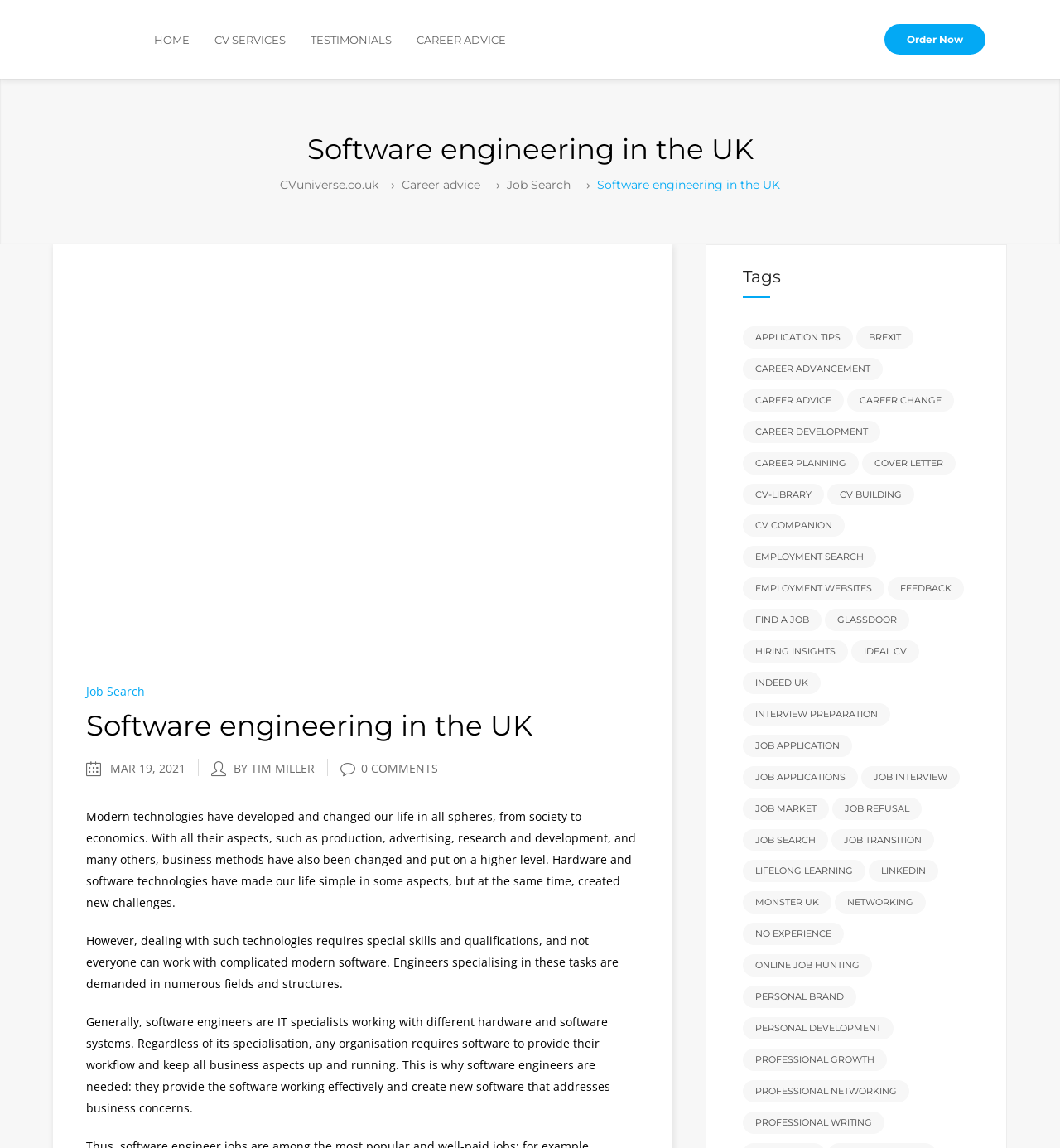Determine the bounding box coordinates of the section I need to click to execute the following instruction: "Click the 'Job Search' link". Provide the coordinates as four float numbers between 0 and 1, i.e., [left, top, right, bottom].

[0.081, 0.596, 0.137, 0.609]